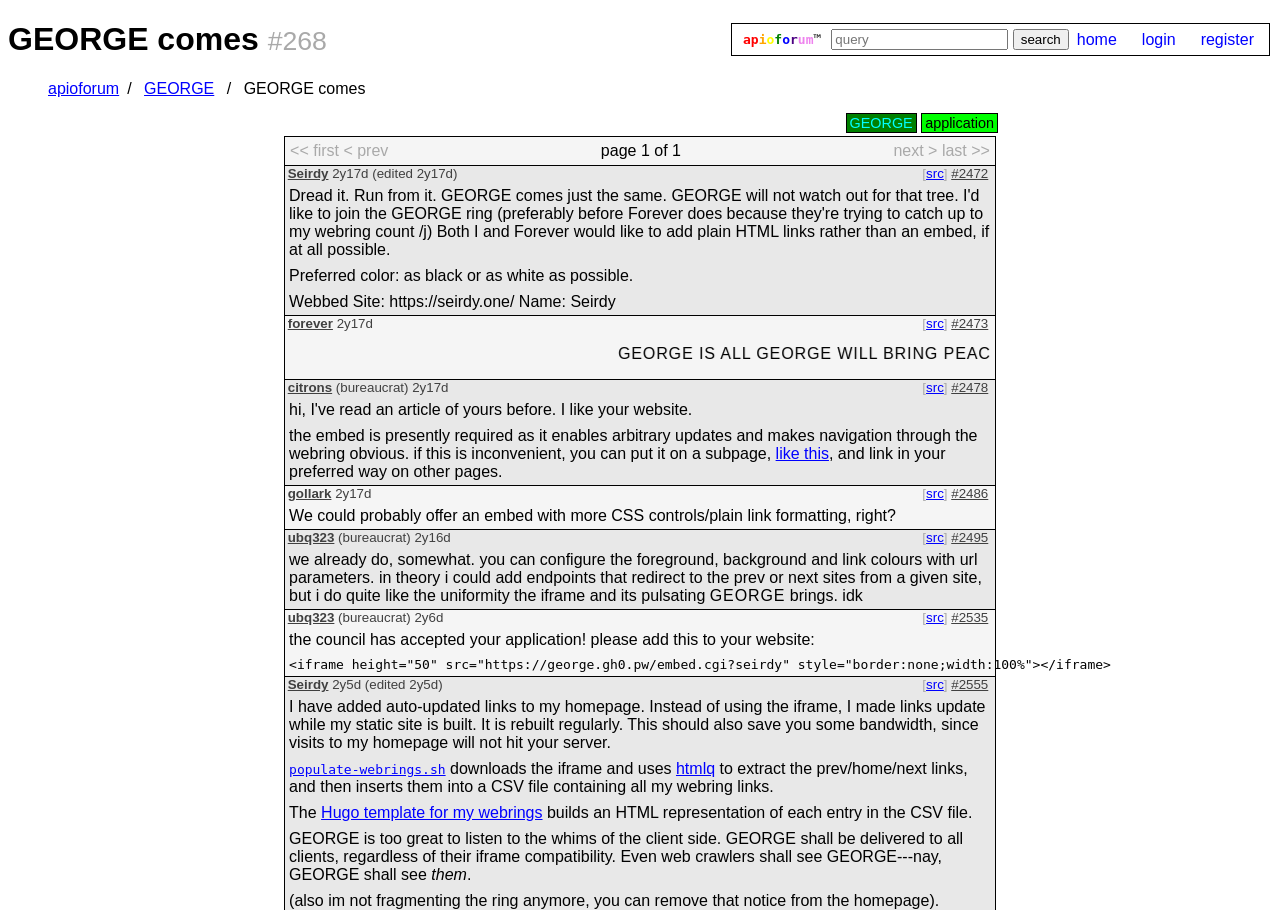Identify the bounding box for the element characterized by the following description: "Hugo template for my webrings".

[0.251, 0.883, 0.424, 0.902]